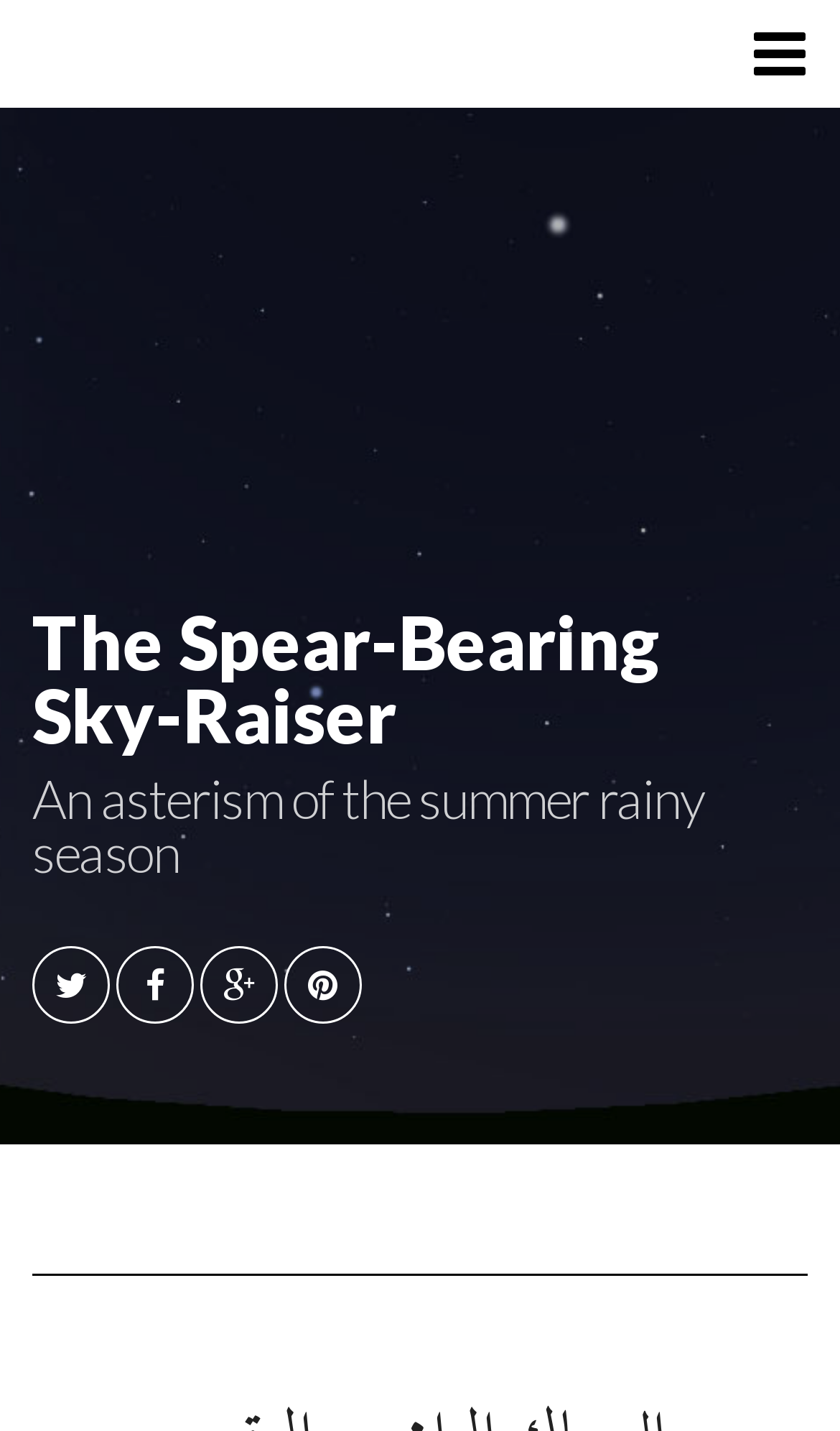What is the main heading displayed on the webpage? Please provide the text.

The Spear-Bearing Sky-Raiser